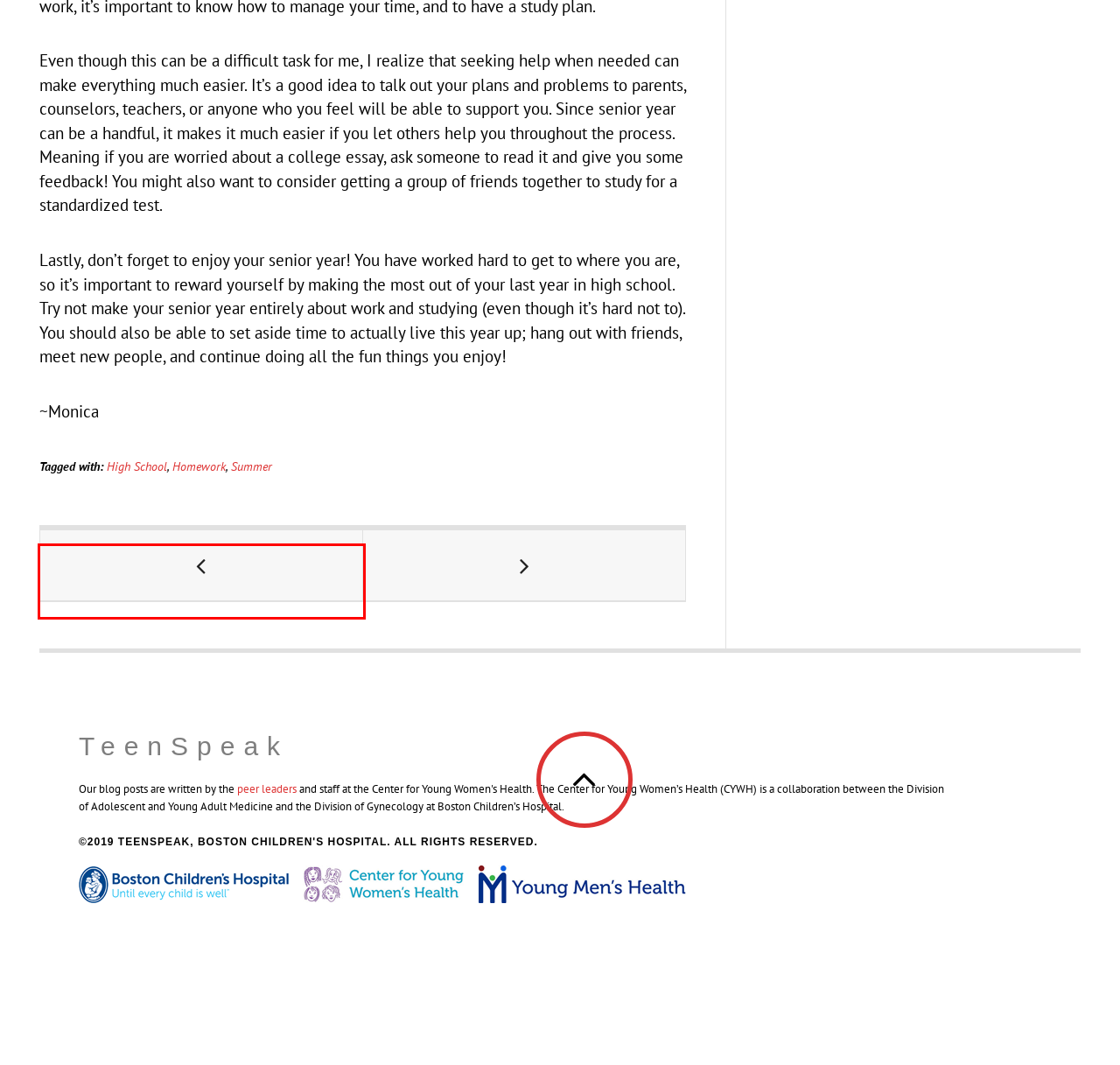You are provided with a screenshot of a webpage highlighting a UI element with a red bounding box. Choose the most suitable webpage description that matches the new page after clicking the element in the bounding box. Here are the candidates:
A. Category:   Vacation and Travel | TeenSpeak
B. Suicide is Not the Answer | TeenSpeak
C. About Us | TeenSpeak
D. Connect | TeenSpeak
E. Tag:   Summer | TeenSpeak
F. Youth Advisory Program – Center for Young Women's Health
G. Tag:   Homework | TeenSpeak
H. Thinking outside of the box | TeenSpeak

H